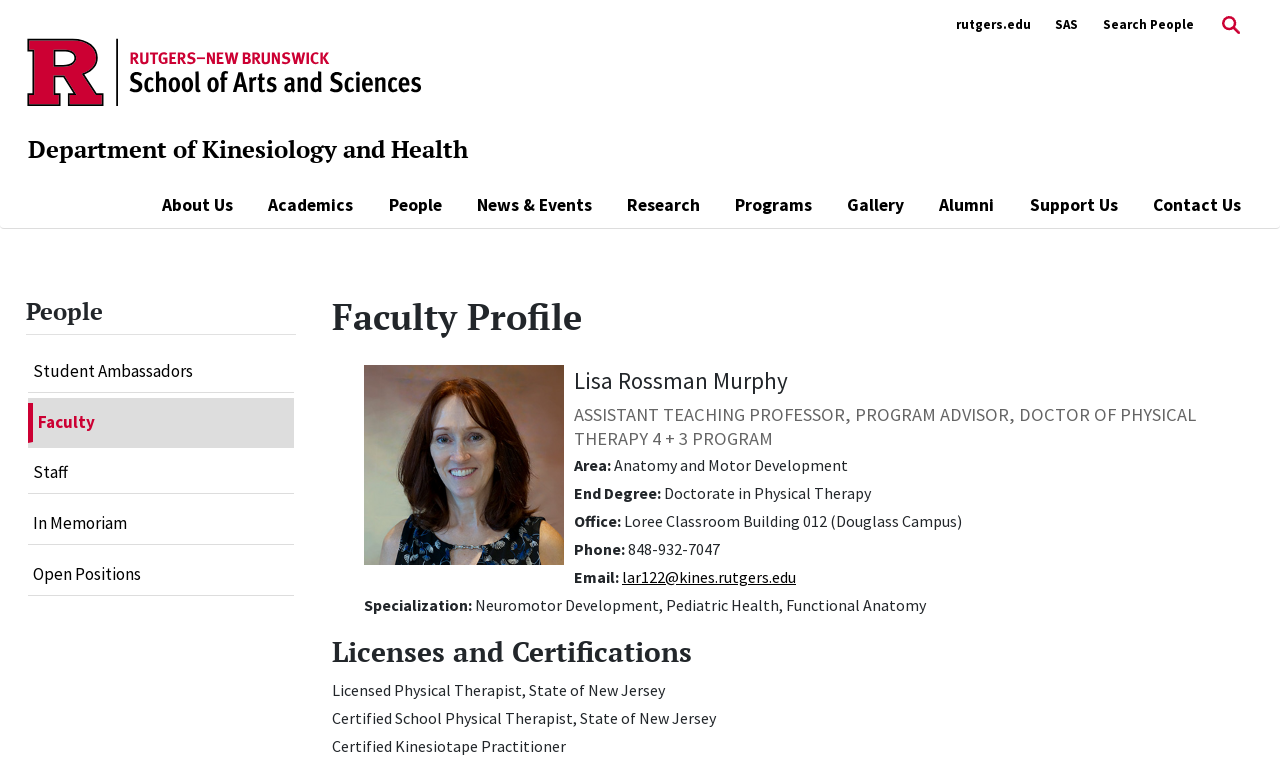Can you specify the bounding box coordinates of the area that needs to be clicked to fulfill the following instruction: "Search for products"?

None